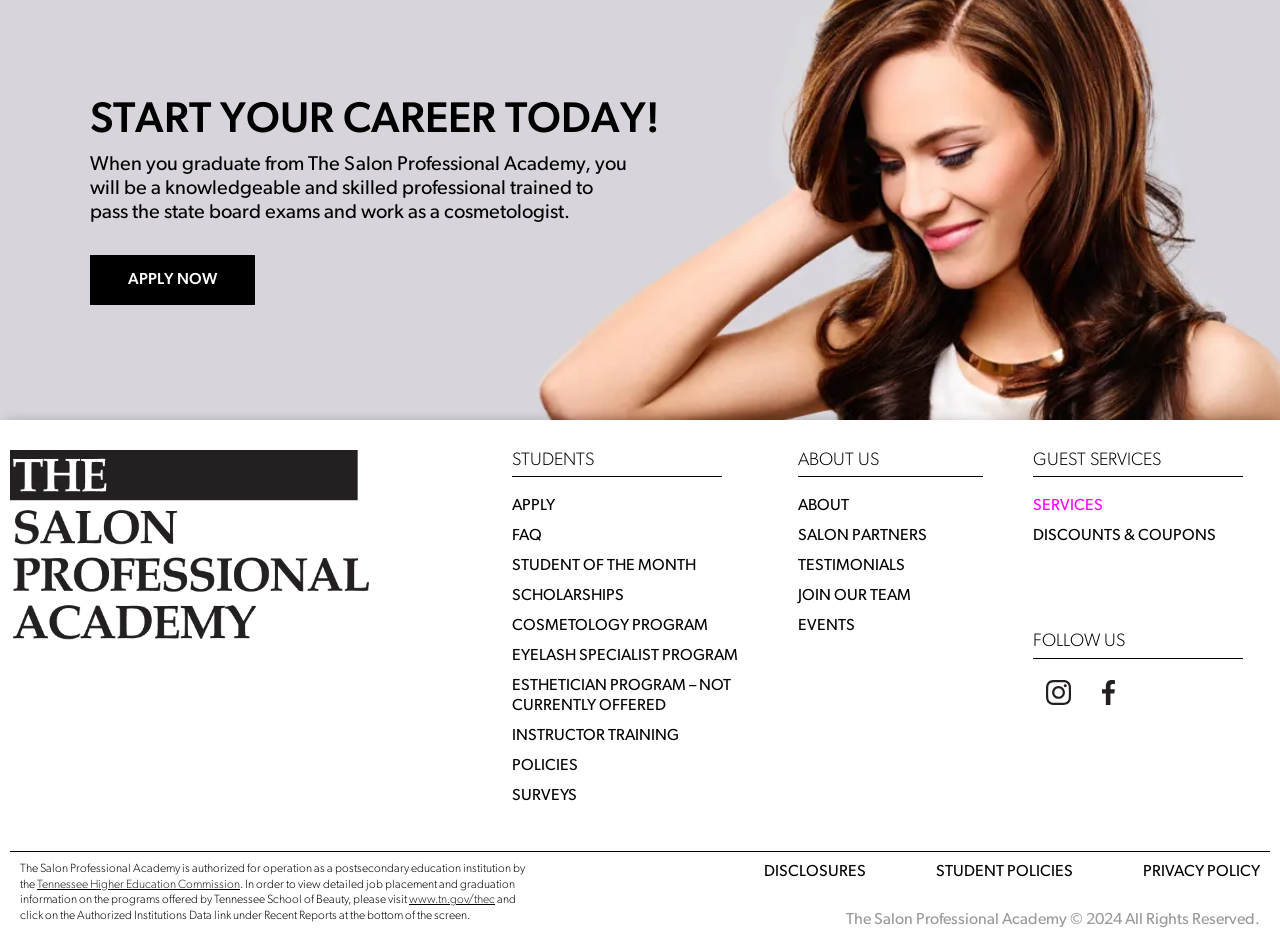Predict the bounding box coordinates of the UI element that matches this description: "Join Our team". The coordinates should be in the format [left, top, right, bottom] with each value between 0 and 1.

[0.624, 0.613, 0.768, 0.645]